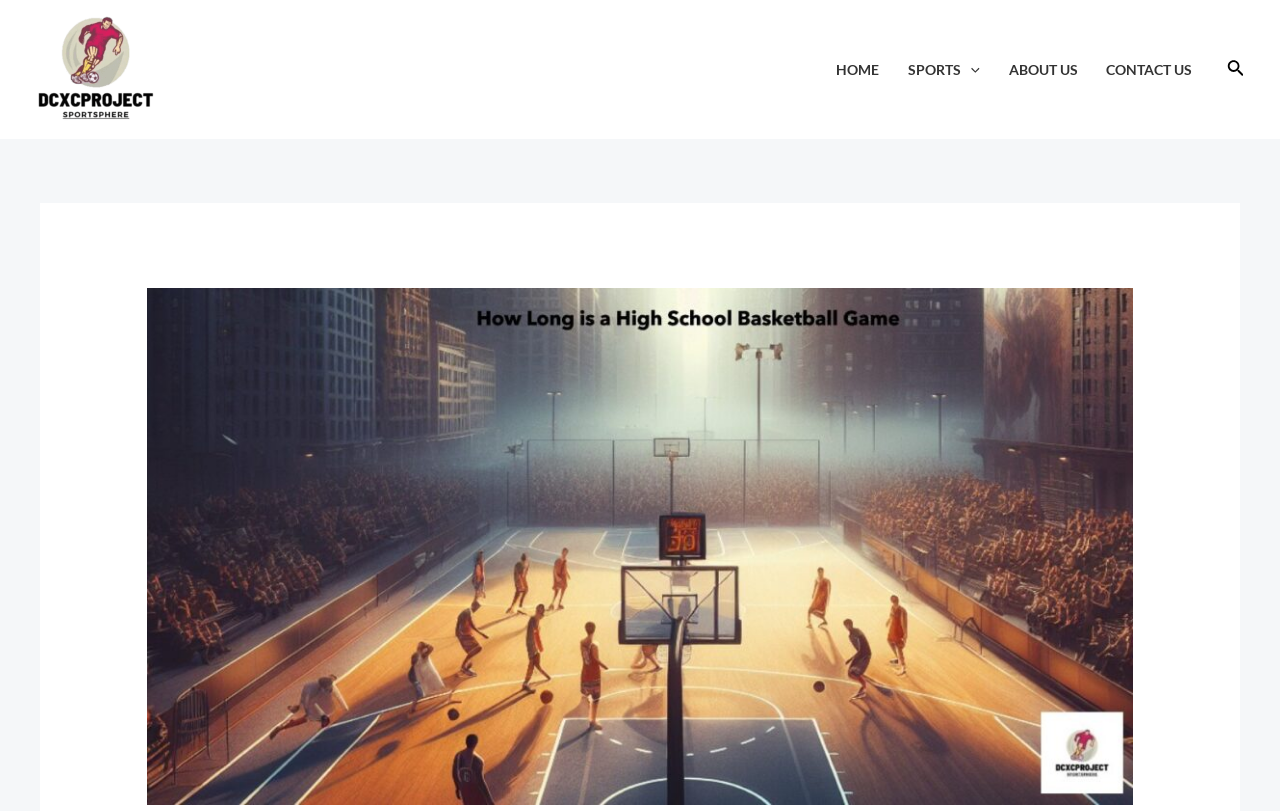How many main navigation links are there?
Can you give a detailed and elaborate answer to the question?

I counted the number of main navigation links by looking at the navigation element 'Site Navigation: Secondary Menu' and its child elements, which include 'HOME', 'SPORTS Menu Toggle', 'ABOUT US', and 'CONTACT US', totaling 4 main navigation links.